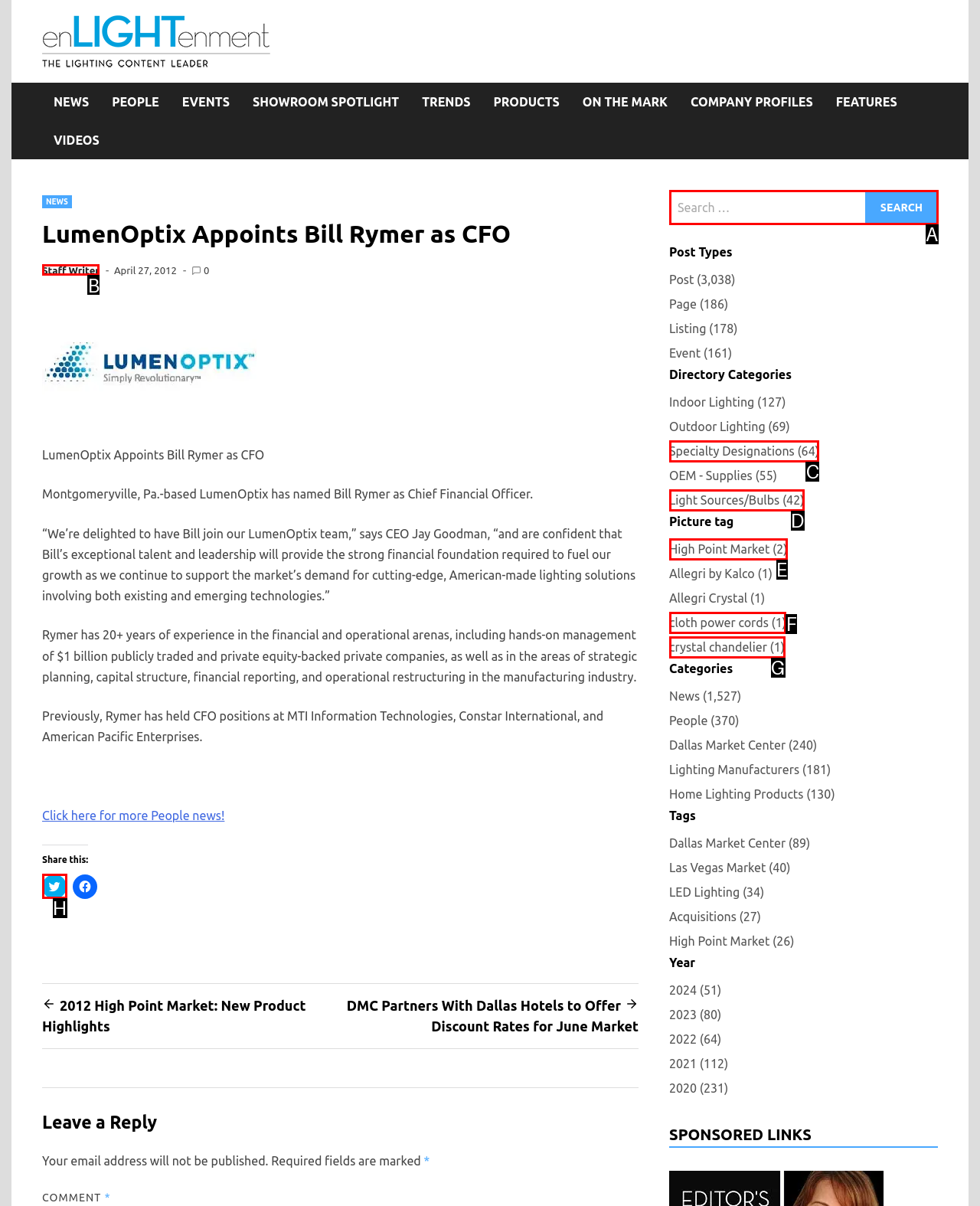From the given choices, which option should you click to complete this task: Read the article by Sarah Wayne? Answer with the letter of the correct option.

None